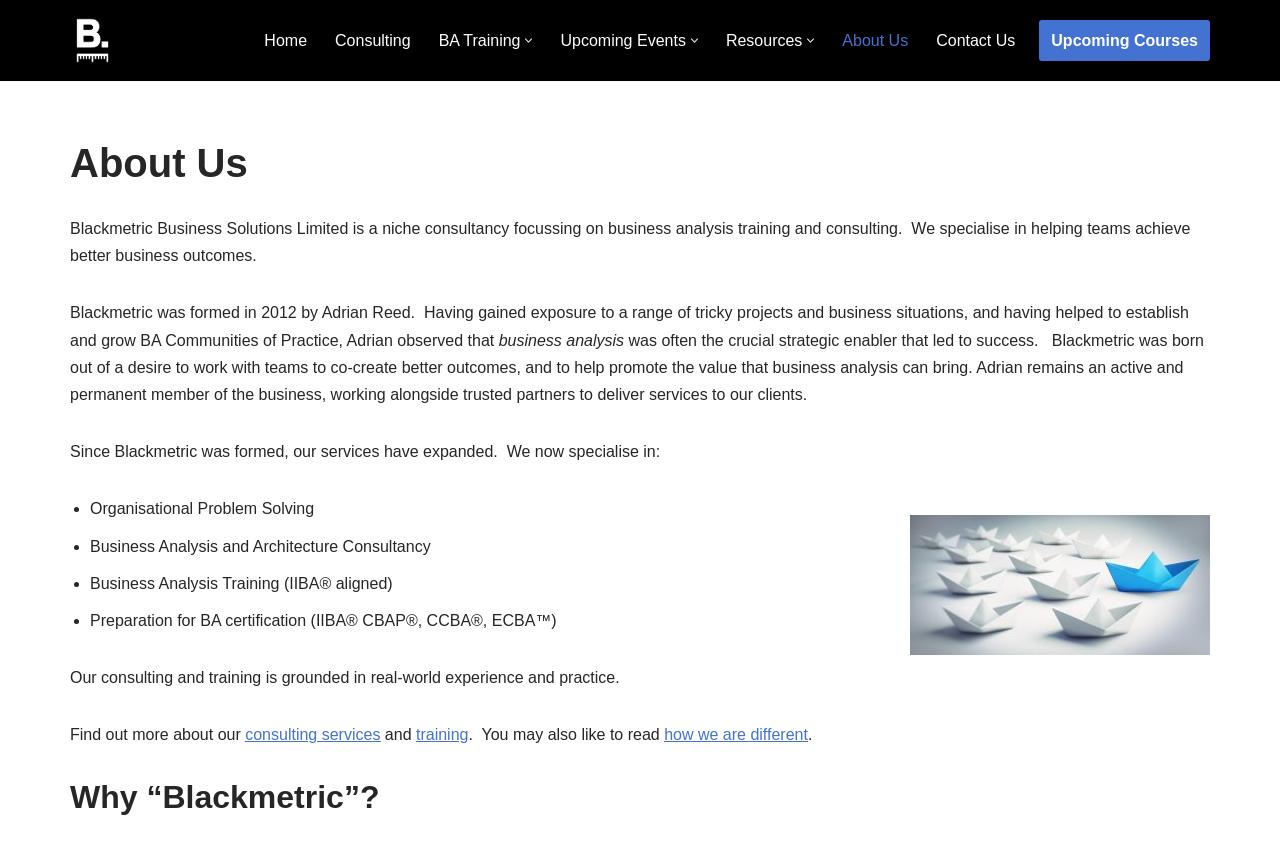Determine the bounding box coordinates of the section to be clicked to follow the instruction: "View the 'Upcoming Courses' link". The coordinates should be given as four float numbers between 0 and 1, formatted as [left, top, right, bottom].

[0.812, 0.023, 0.945, 0.072]